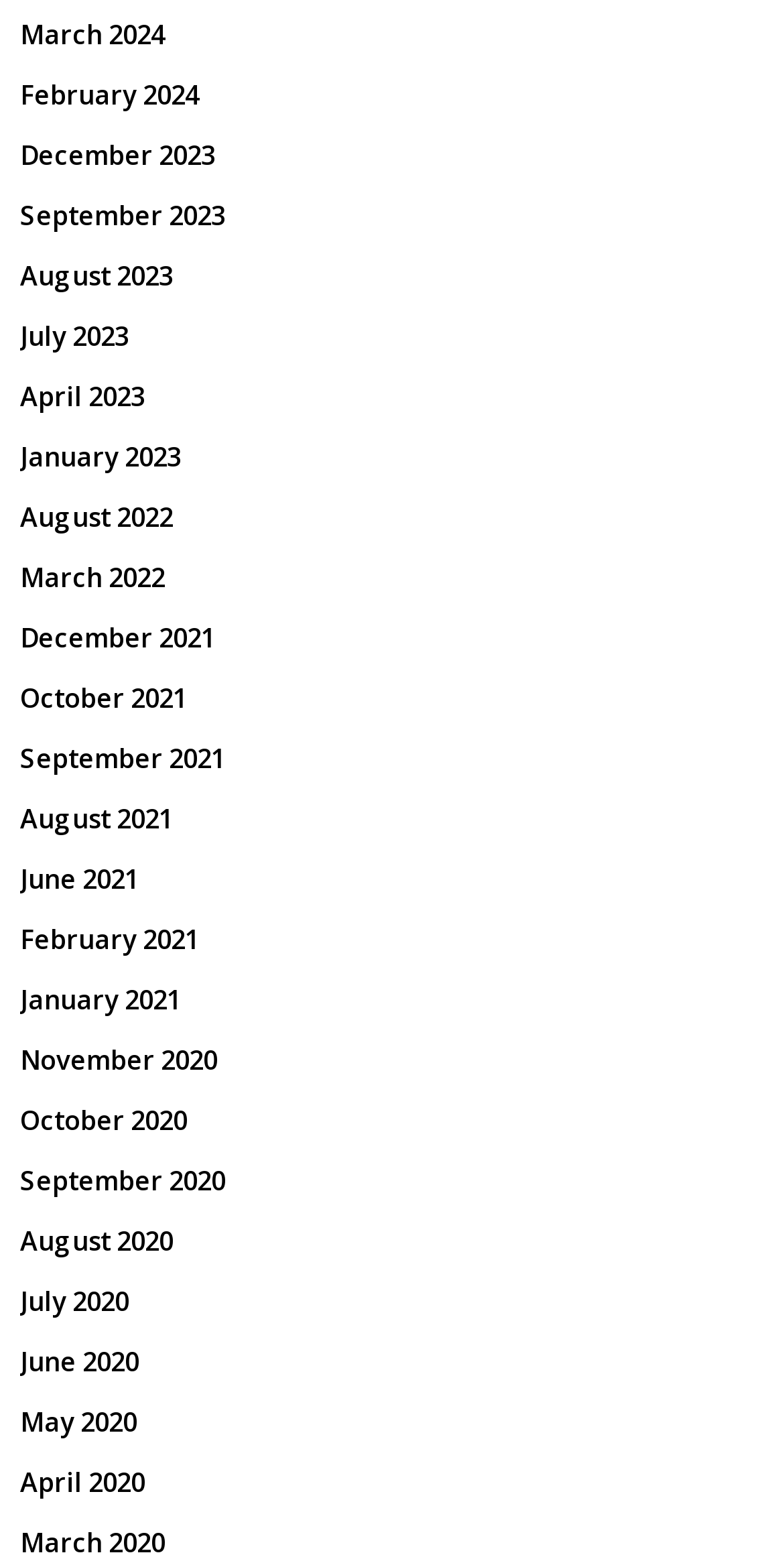Determine the bounding box coordinates of the section I need to click to execute the following instruction: "Browse June 2020". Provide the coordinates as four float numbers between 0 and 1, i.e., [left, top, right, bottom].

[0.026, 0.853, 0.177, 0.892]